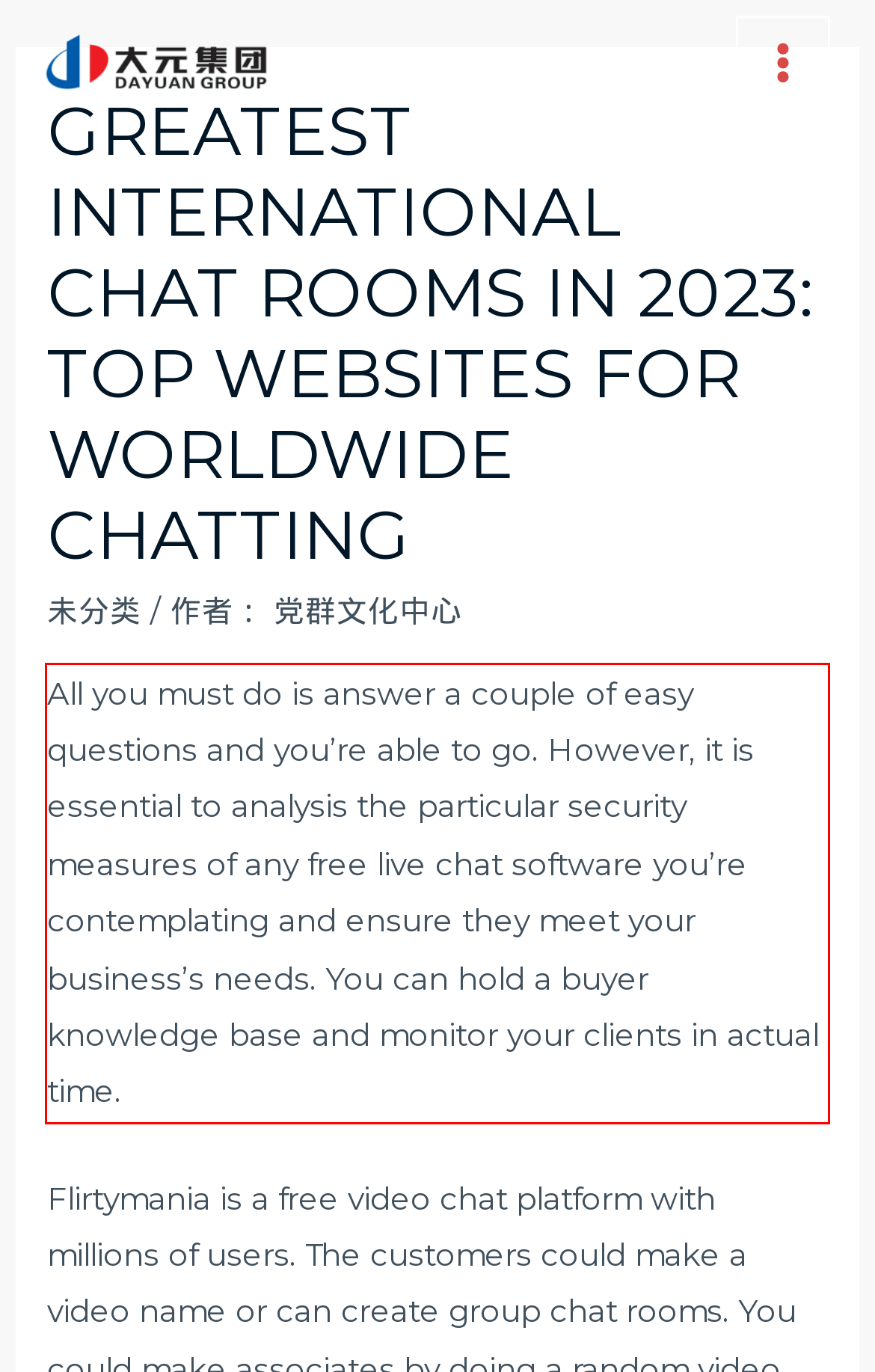Identify the text inside the red bounding box on the provided webpage screenshot by performing OCR.

All you must do is answer a couple of easy questions and you’re able to go. However, it is essential to analysis the particular security measures of any free live chat software you’re contemplating and ensure they meet your business’s needs. You can hold a buyer knowledge base and monitor your clients in actual time.